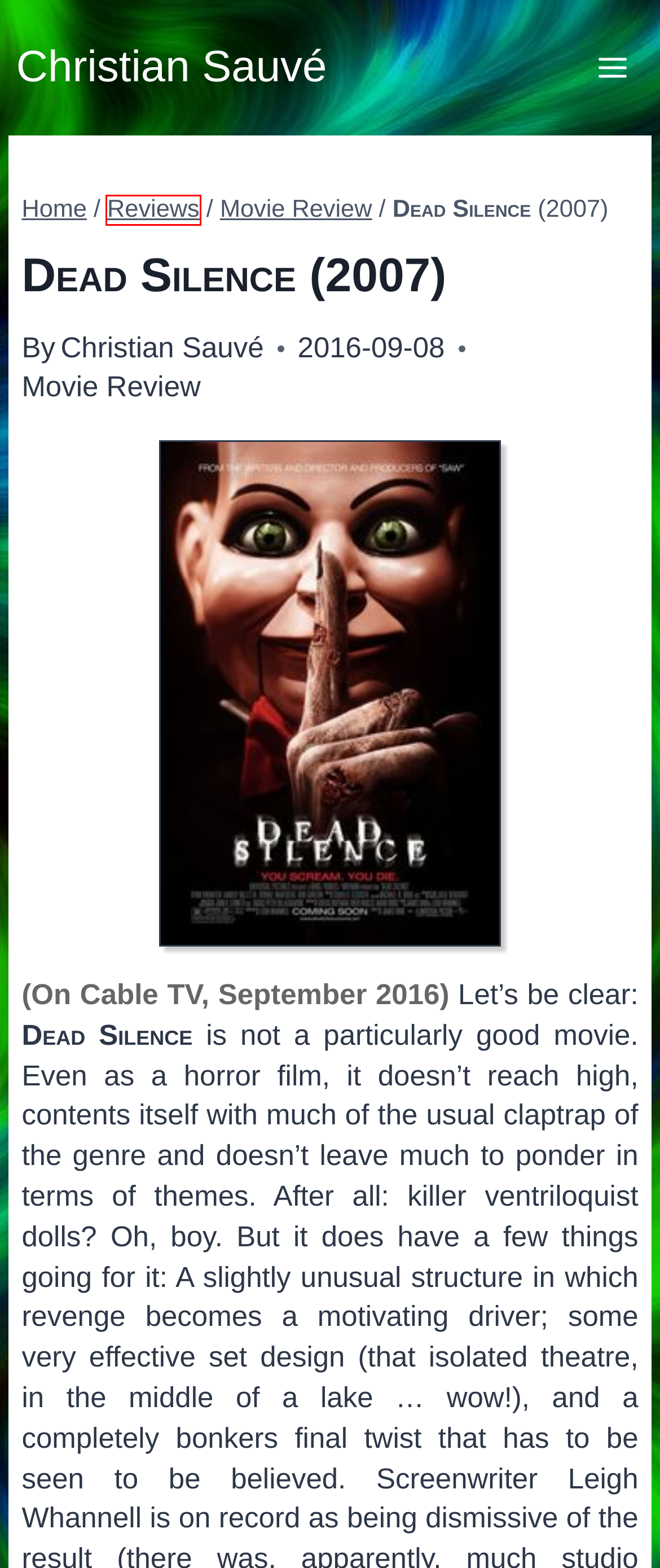You are provided a screenshot of a webpage featuring a red bounding box around a UI element. Choose the webpage description that most accurately represents the new webpage after clicking the element within the red bounding box. Here are the candidates:
A. Movie Review – Christian Sauvé
B. The Andromeda Evolution, Daniel H. Wilson – Christian Sauvé
C. Reviews – Christian Sauvé
D. Alexis Zorbas [Zorba the Greek] (1964) – Christian Sauvé
E. Christian Sauvé – Aren't you wasting your time right now?
F. Shazam! (2019) – Christian Sauvé
G. Cyrano de Bergerac (1990) – Christian Sauvé
H. Leigh Whannell – Christian Sauvé

C